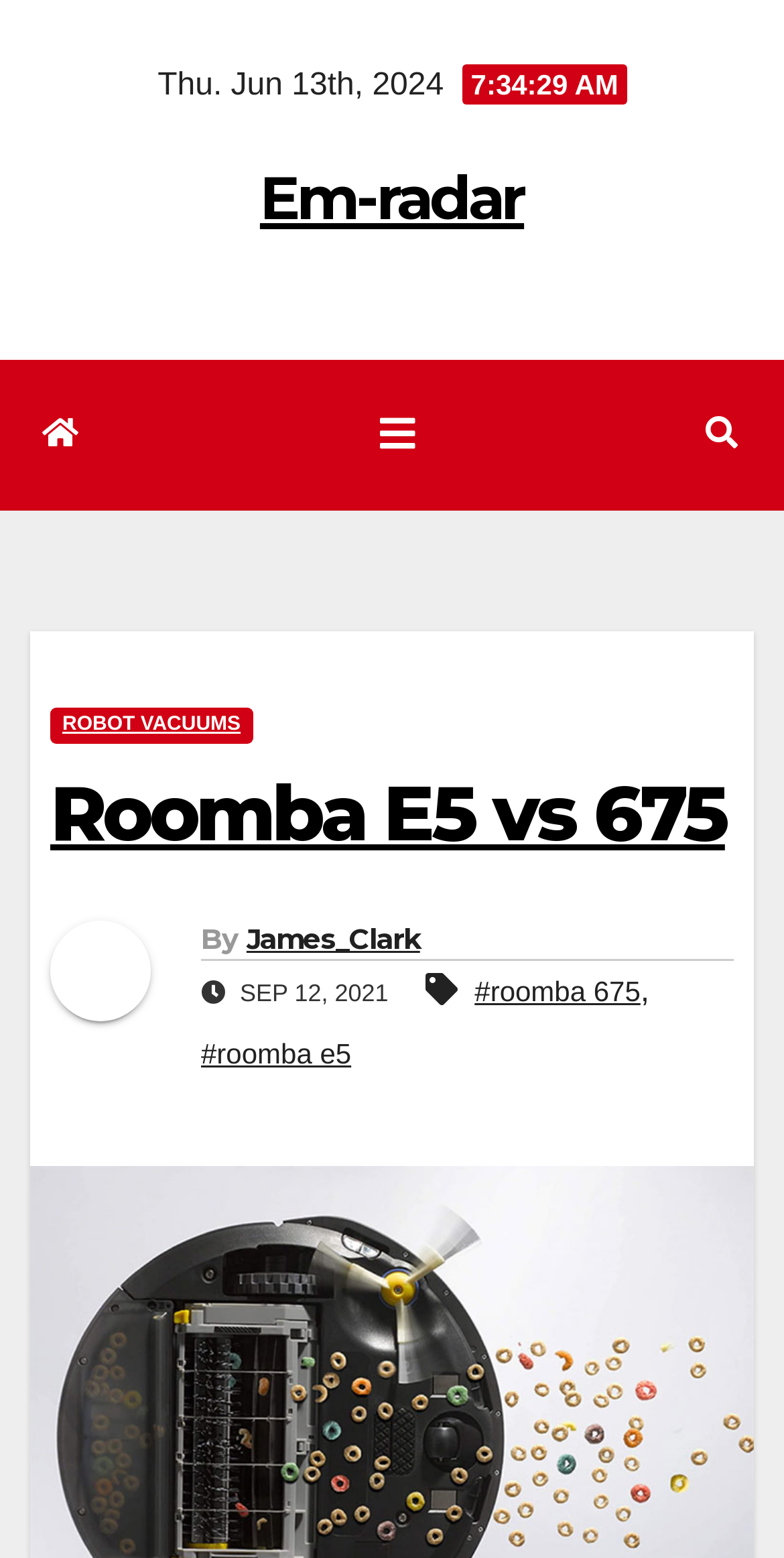What are the two Roomba models being compared?
Identify the answer in the screenshot and reply with a single word or phrase.

Roomba E5 and 675